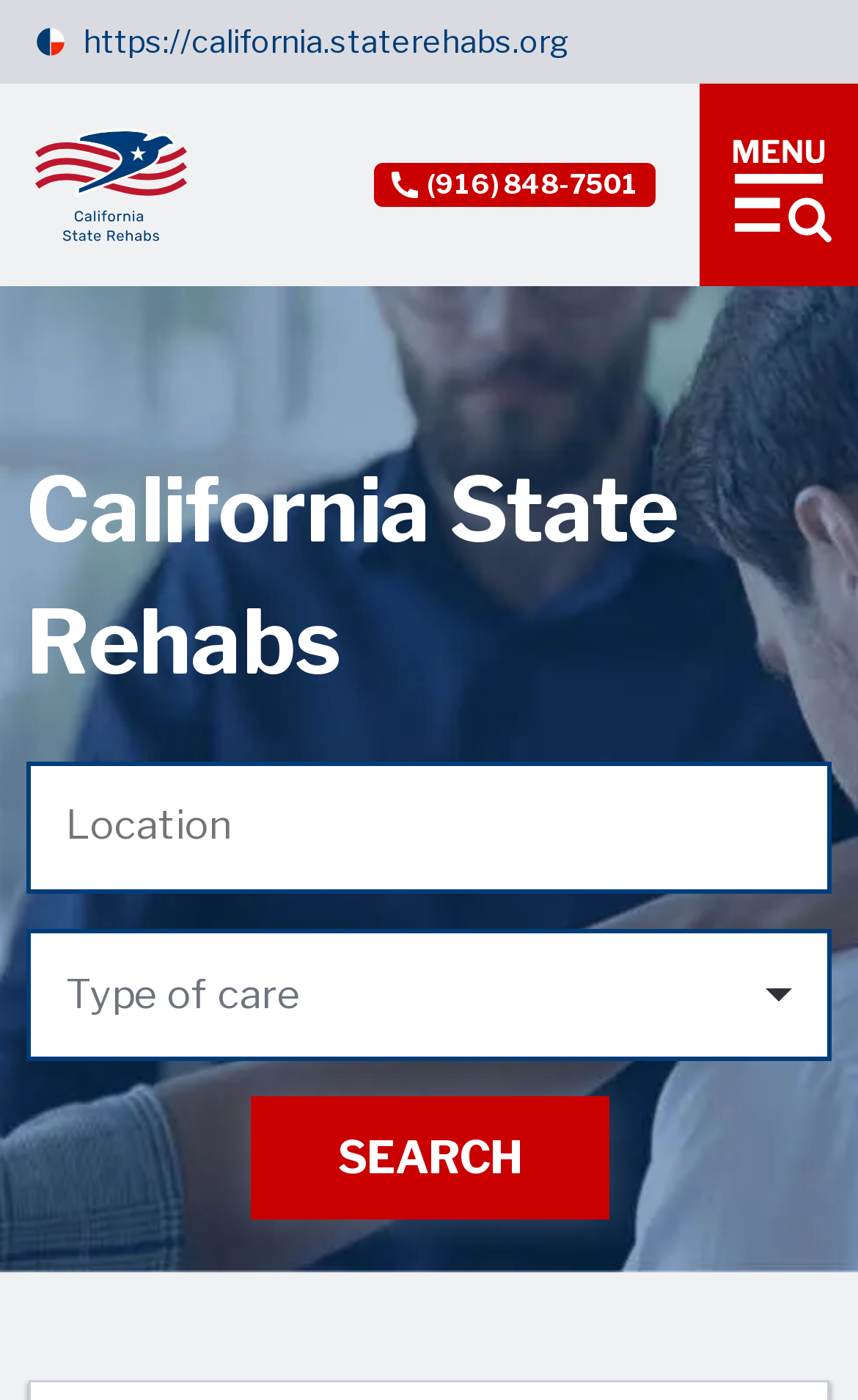How many images are on the webpage?
Answer with a single word or short phrase according to what you see in the image.

5